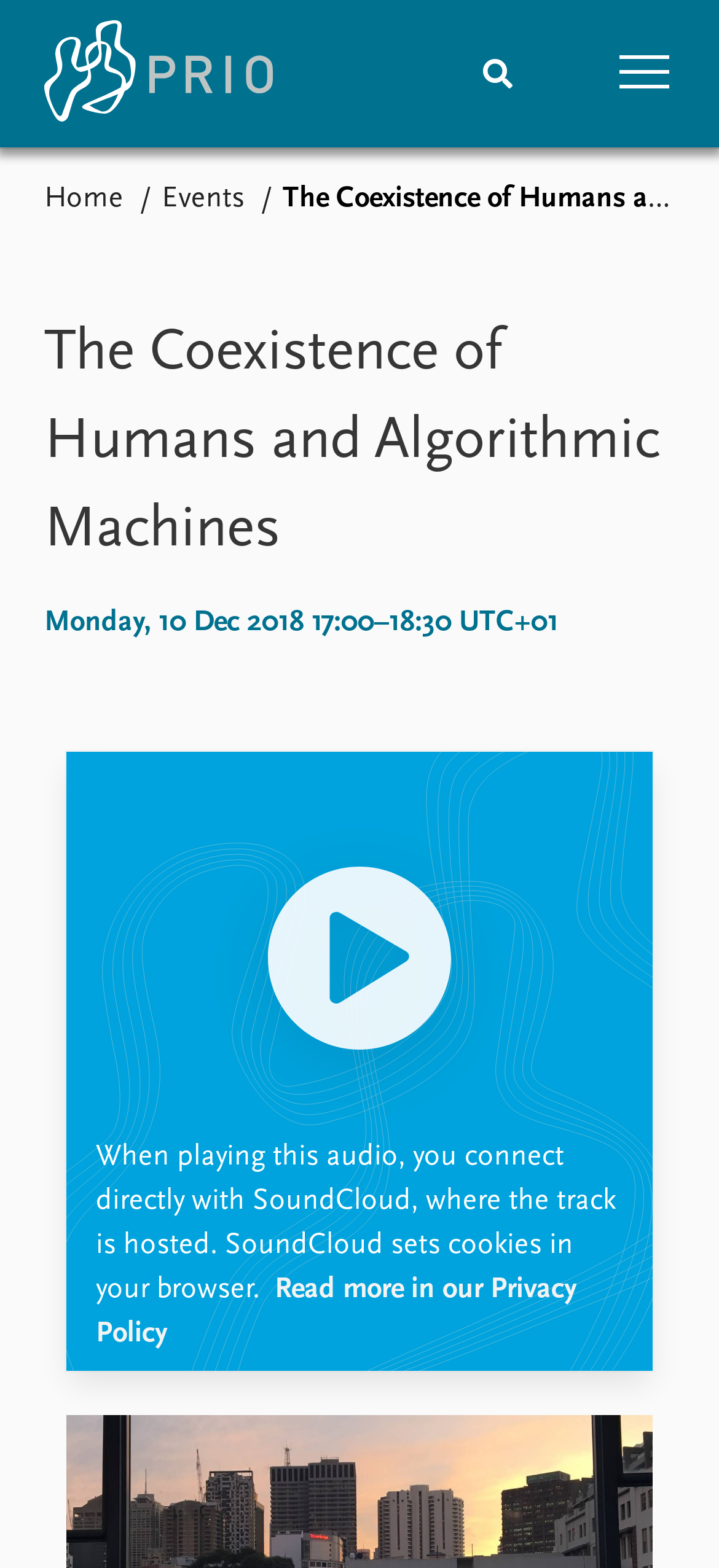Please identify the bounding box coordinates of the element's region that should be clicked to execute the following instruction: "Read more about 'The Coexistence of Humans and Algorithmic Machines'". The bounding box coordinates must be four float numbers between 0 and 1, i.e., [left, top, right, bottom].

[0.062, 0.197, 0.938, 0.367]